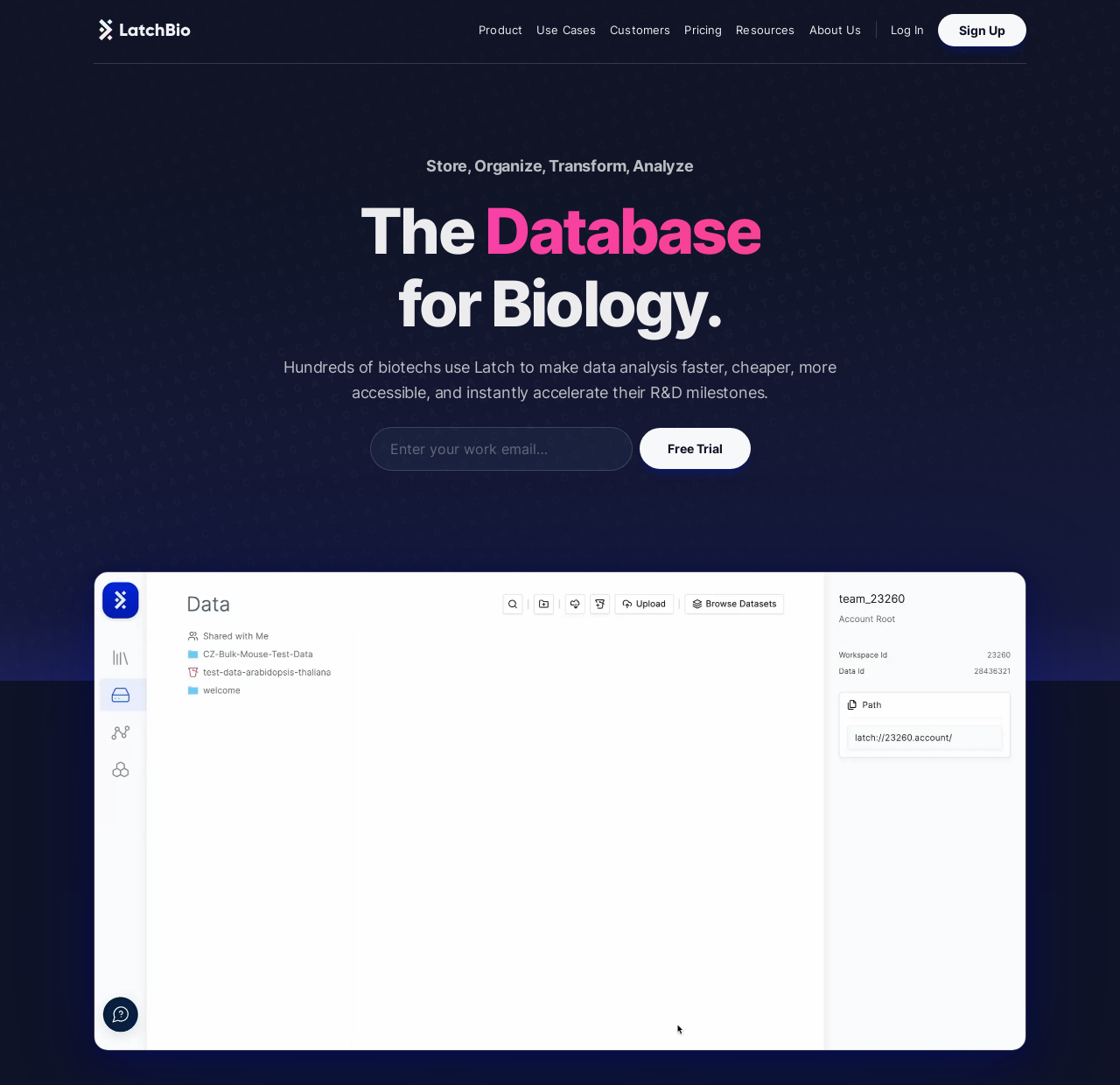What is the purpose of the 'Free Trial' button?
Provide an in-depth and detailed answer to the question.

The 'Free Trial' button is likely intended to allow users to start a free trial of the 'LatchBio' platform, as indicated by the button's text and its location next to a textbox for entering a work email address.